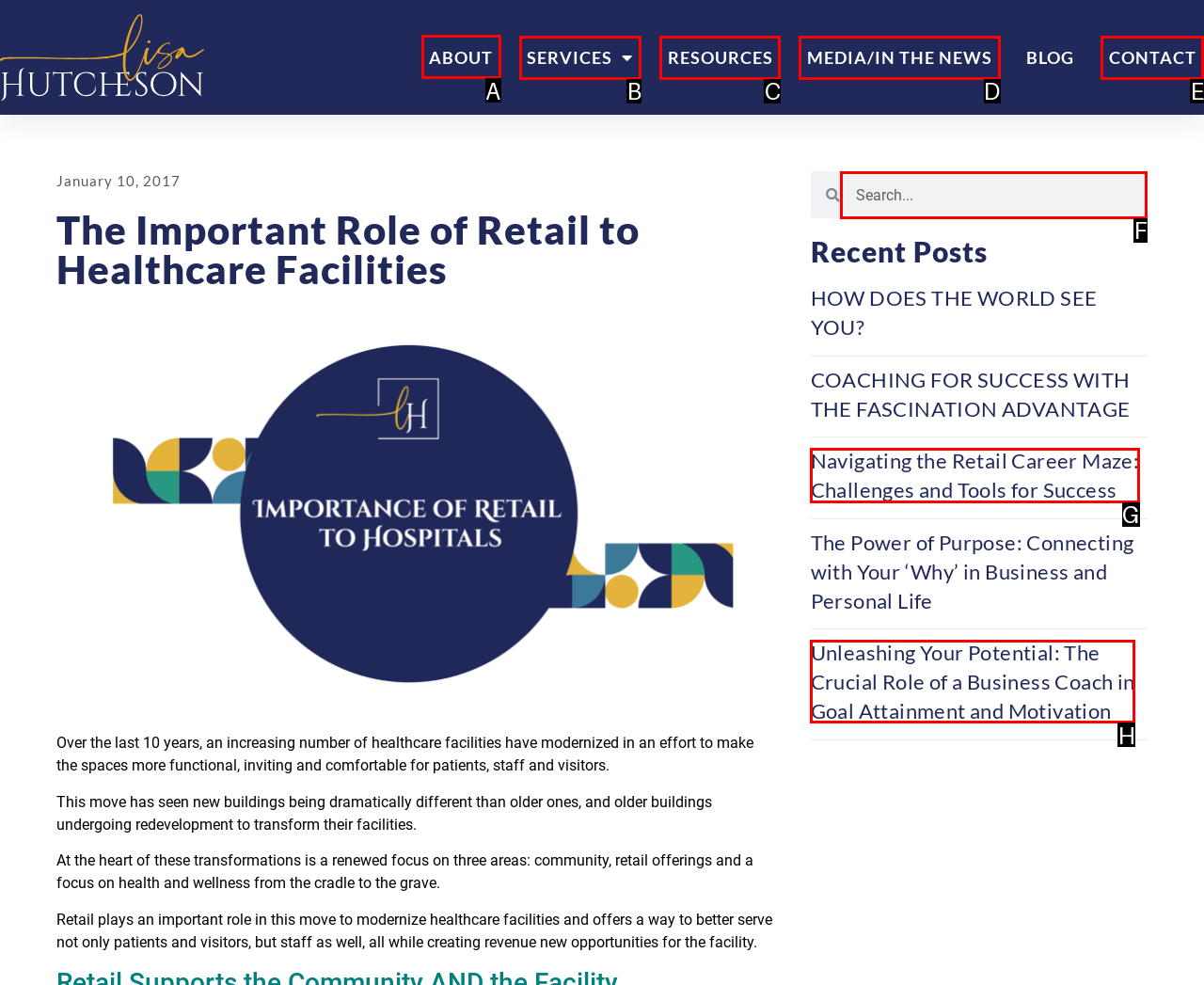Identify the letter of the option to click in order to Click on ABOUT link. Answer with the letter directly.

A